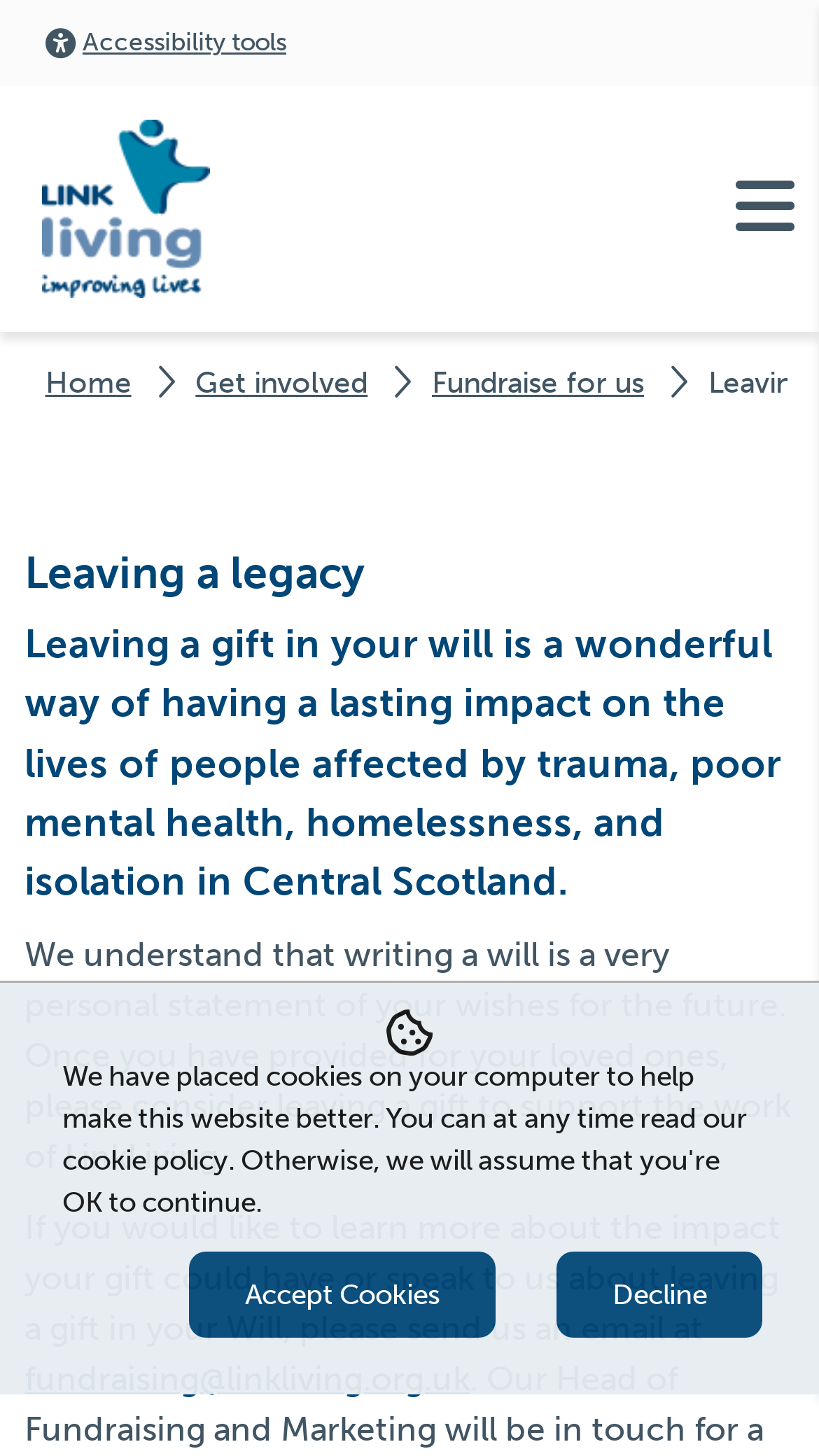Could you please study the image and provide a detailed answer to the question:
What is the purpose of leaving a gift in a will?

The purpose of leaving a gift in a will is obtained from the text 'Once you have provided for your loved ones, please consider leaving a gift to support the work of LinkLiving.' which explains the intention behind leaving a legacy.